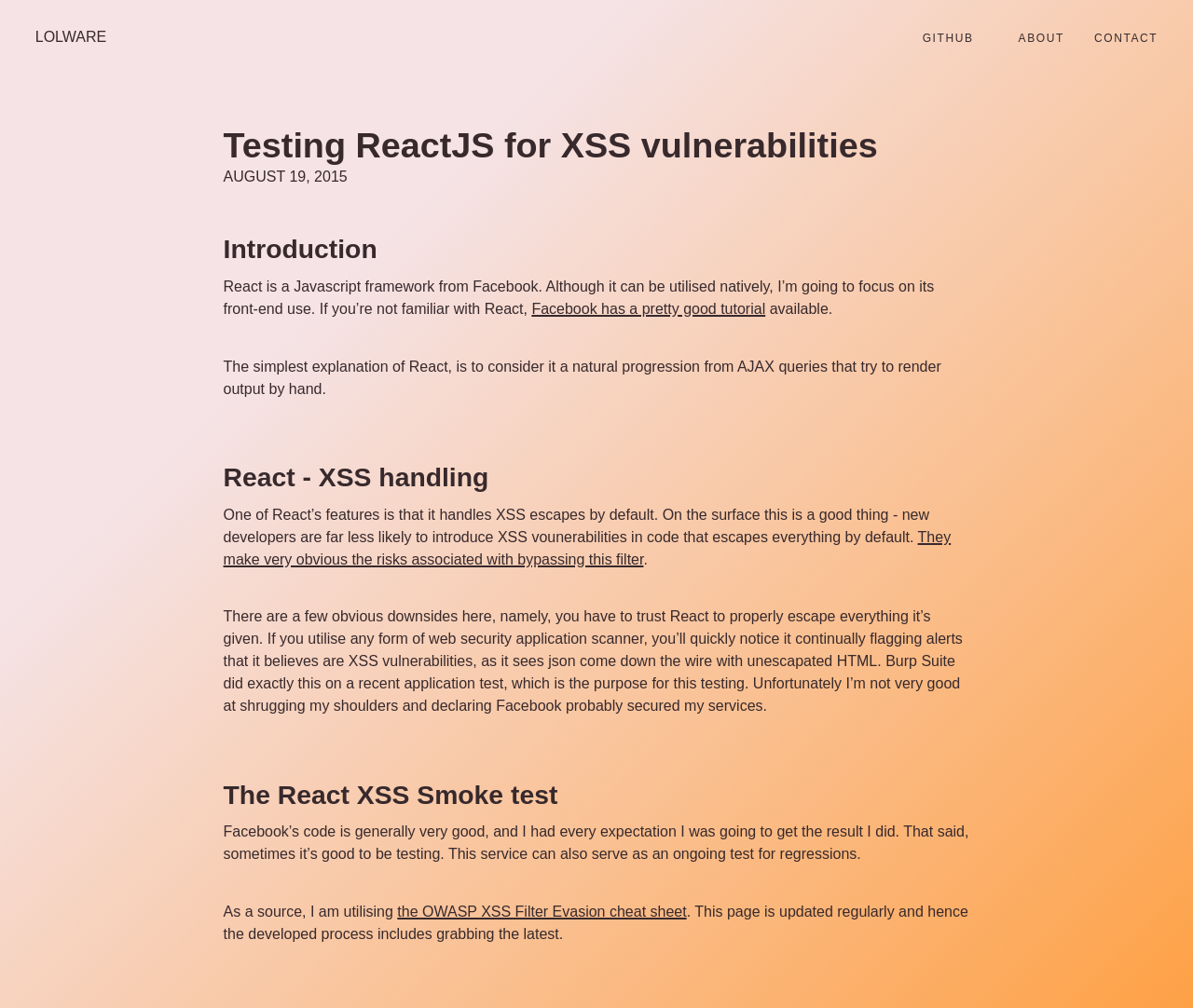Generate a comprehensive description of the webpage.

The webpage is titled "Testing ReactJS for XSS vulnerabilities - Lolware" and has a navigation menu at the top with four links: "LOLWARE", "GITHUB", "ABOUT", and "CONTACT", positioned from left to right.

Below the navigation menu, there is a heading that reads "Testing ReactJS for XSS vulnerabilities" followed by a date "AUGUST 19, 2015". 

The main content of the webpage is divided into four sections, each with a heading. The first section is titled "Introduction" and provides a brief overview of React, a JavaScript framework from Facebook. It also includes a link to Facebook's tutorial on React.

The second section is titled "React - XSS handling" and discusses how React handles XSS escapes by default. It also mentions the risks associated with bypassing this filter and includes a link to a relevant resource.

The third section is titled "The React XSS Smoke test" and explains the purpose of the testing, which is to ensure that React properly escapes everything it's given. The section also mentions the use of a web security application scanner and the results of a recent application test.

The fourth and final section appears to be a continuation of the third section, discussing the testing process and the use of the OWASP XSS Filter Evasion cheat sheet as a source.